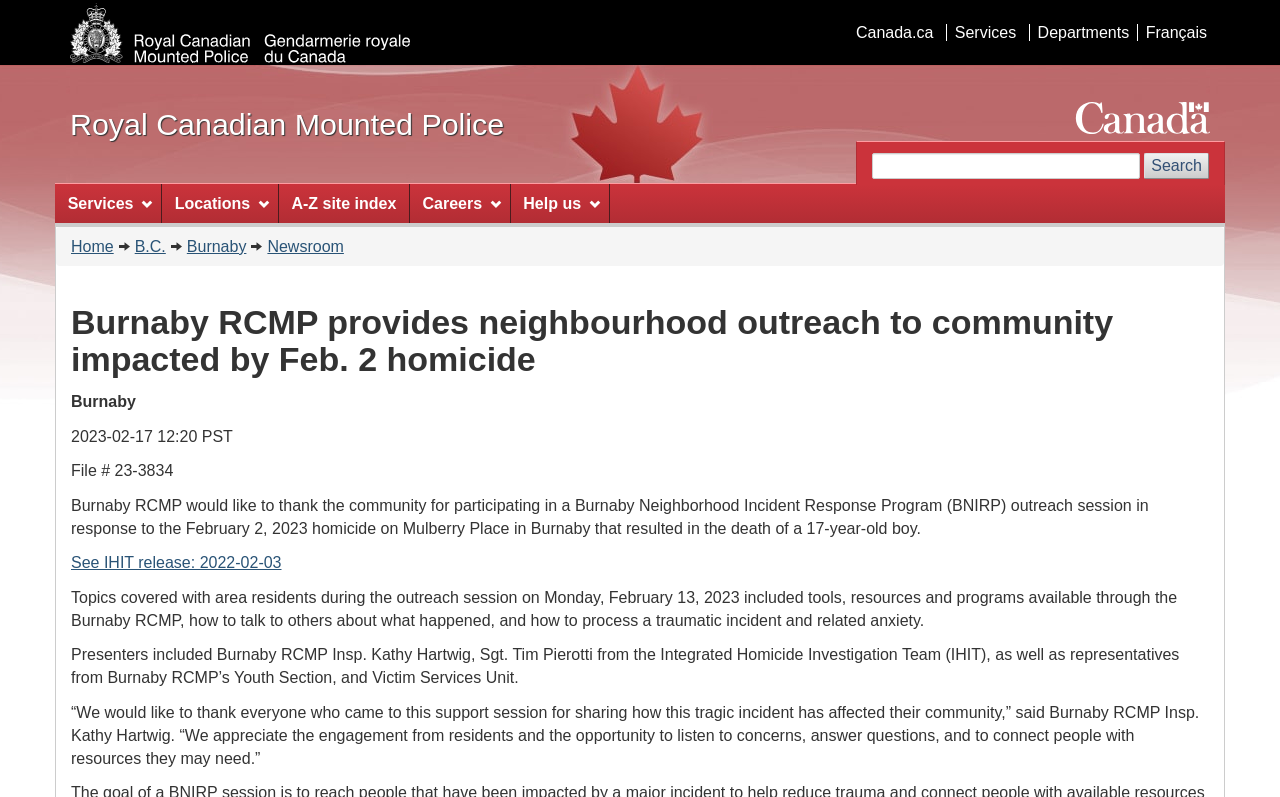Who presented at the outreach session?
Using the image as a reference, give an elaborate response to the question.

I found the answer by reading the text 'Presenters included Burnaby RCMP Insp. Kathy Hartwig, Sgt. Tim Pierotti from the Integrated Homicide Investigation Team (IHIT), as well as representatives from Burnaby RCMP’s Youth Section, and Victim Services Unit.' which lists the presenters at the outreach session.